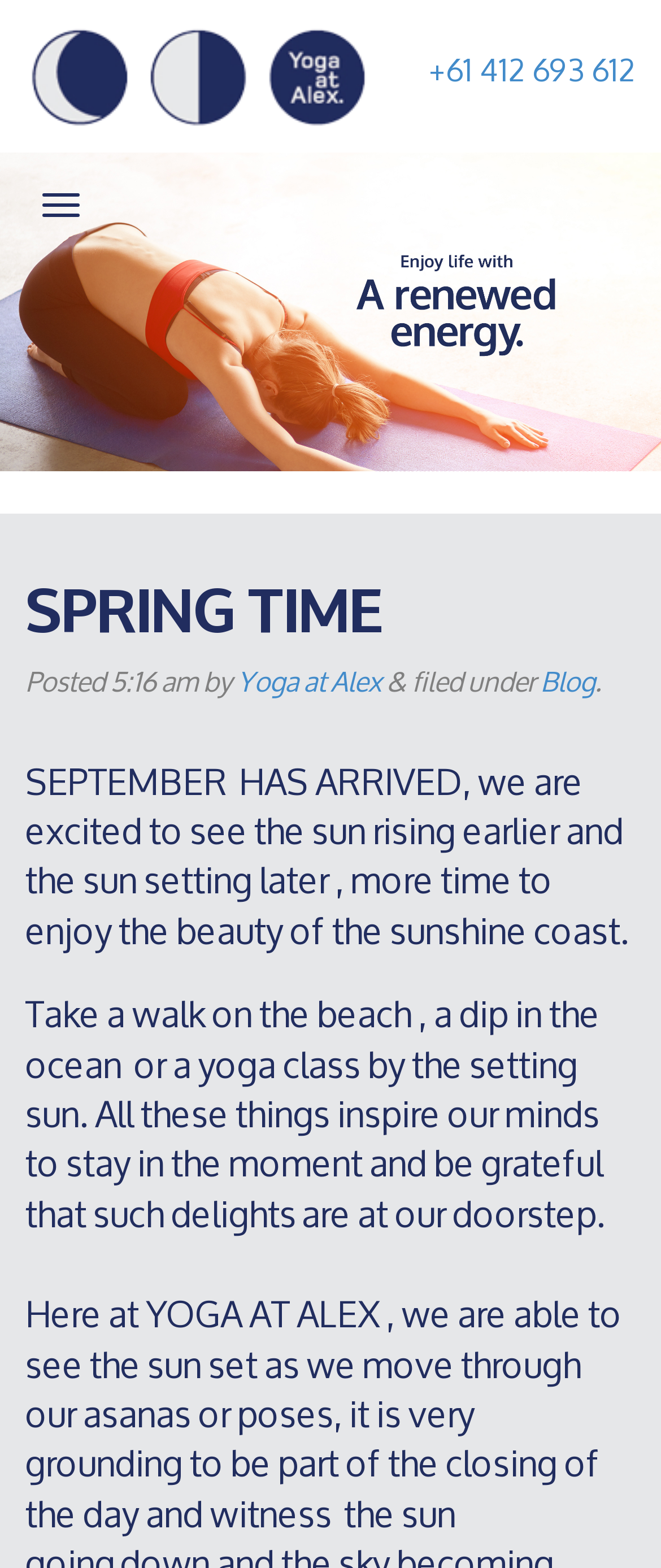Using the information in the image, give a detailed answer to the following question: What is the phone number on the webpage?

I found the phone number by looking at the link element with the text '+61 412 693 612' which is located at the top right corner of the webpage.